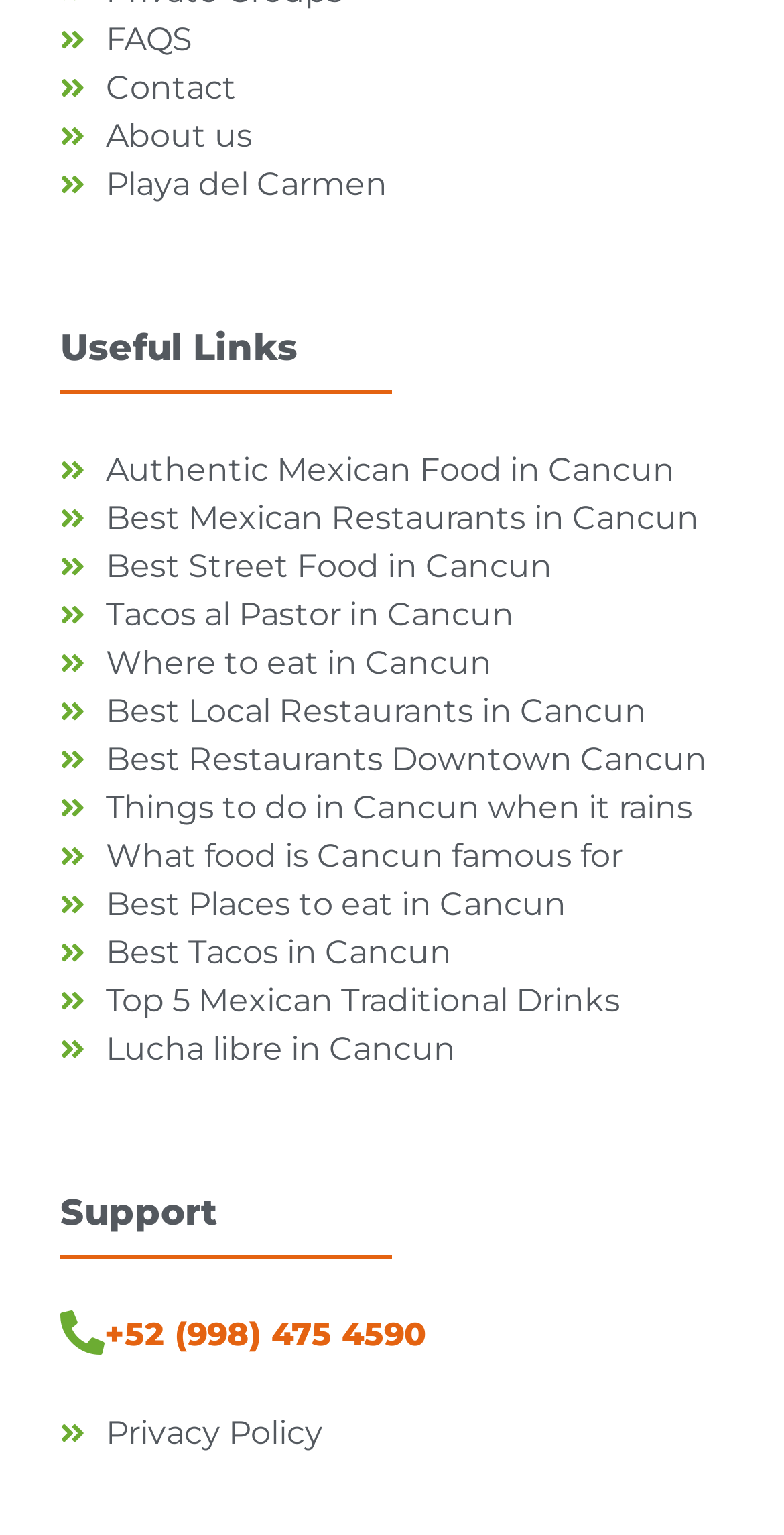Identify the coordinates of the bounding box for the element described below: "Privacy Policy". Return the coordinates as four float numbers between 0 and 1: [left, top, right, bottom].

[0.077, 0.919, 0.923, 0.95]